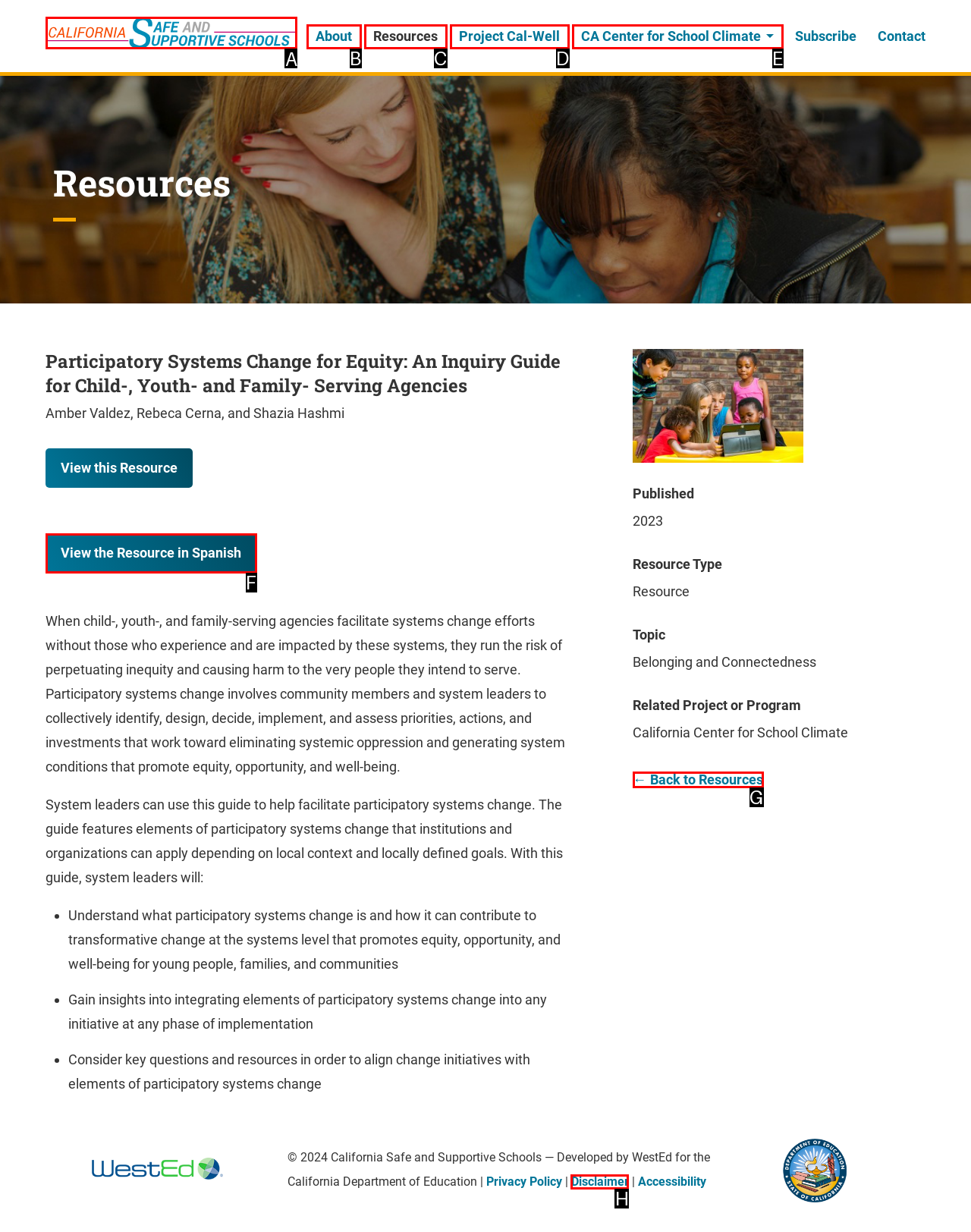Identify the letter of the UI element you should interact with to perform the task: Go to California Safe and Supportive Schools
Reply with the appropriate letter of the option.

A